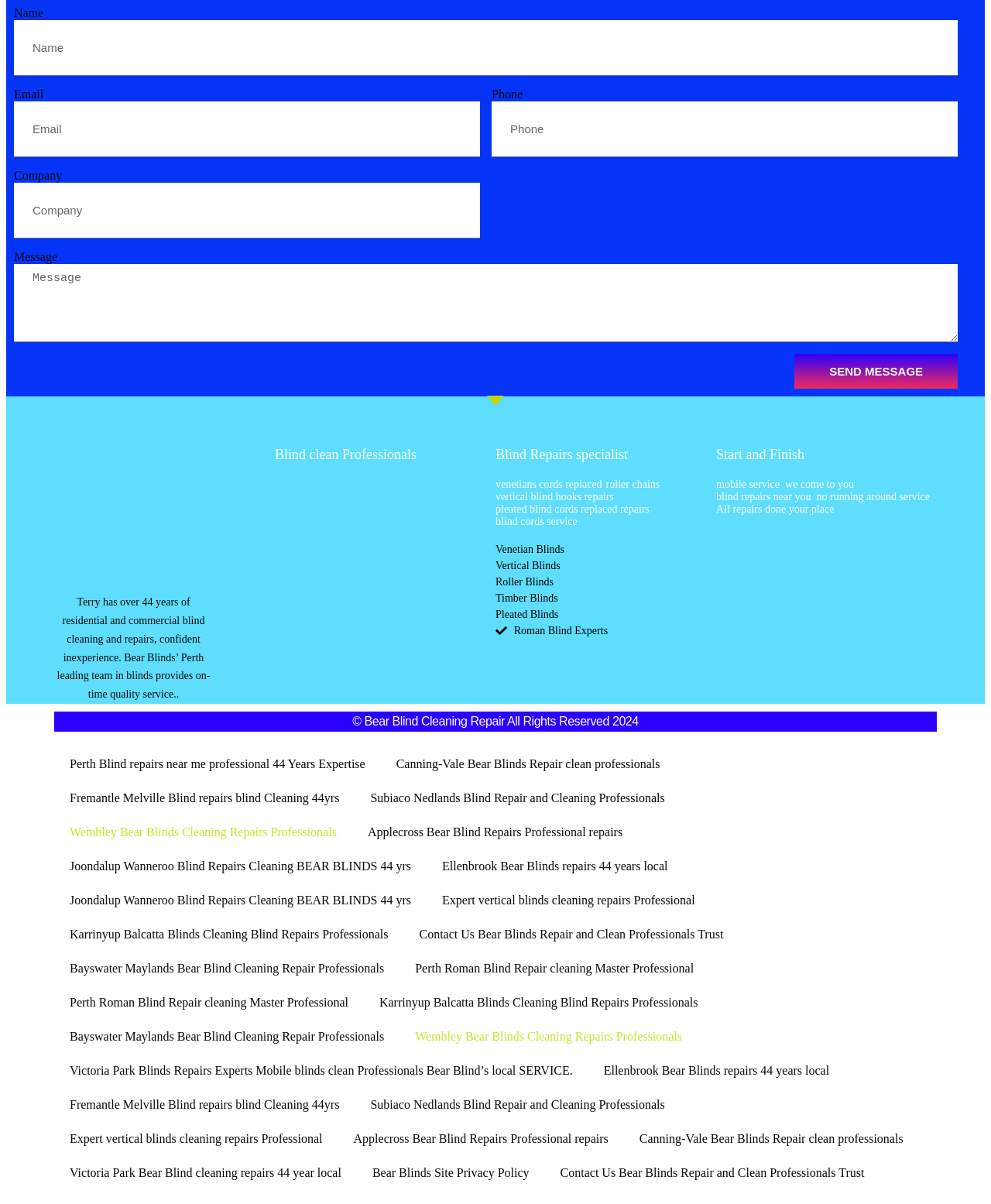What is the purpose of the 'SEND MESSAGE' button?
Look at the image and provide a detailed response to the question.

The 'SEND MESSAGE' button is likely used to send a message to the company, possibly to inquire about their services or to request a quote. This can be inferred from the context of the webpage and the presence of a message textbox.